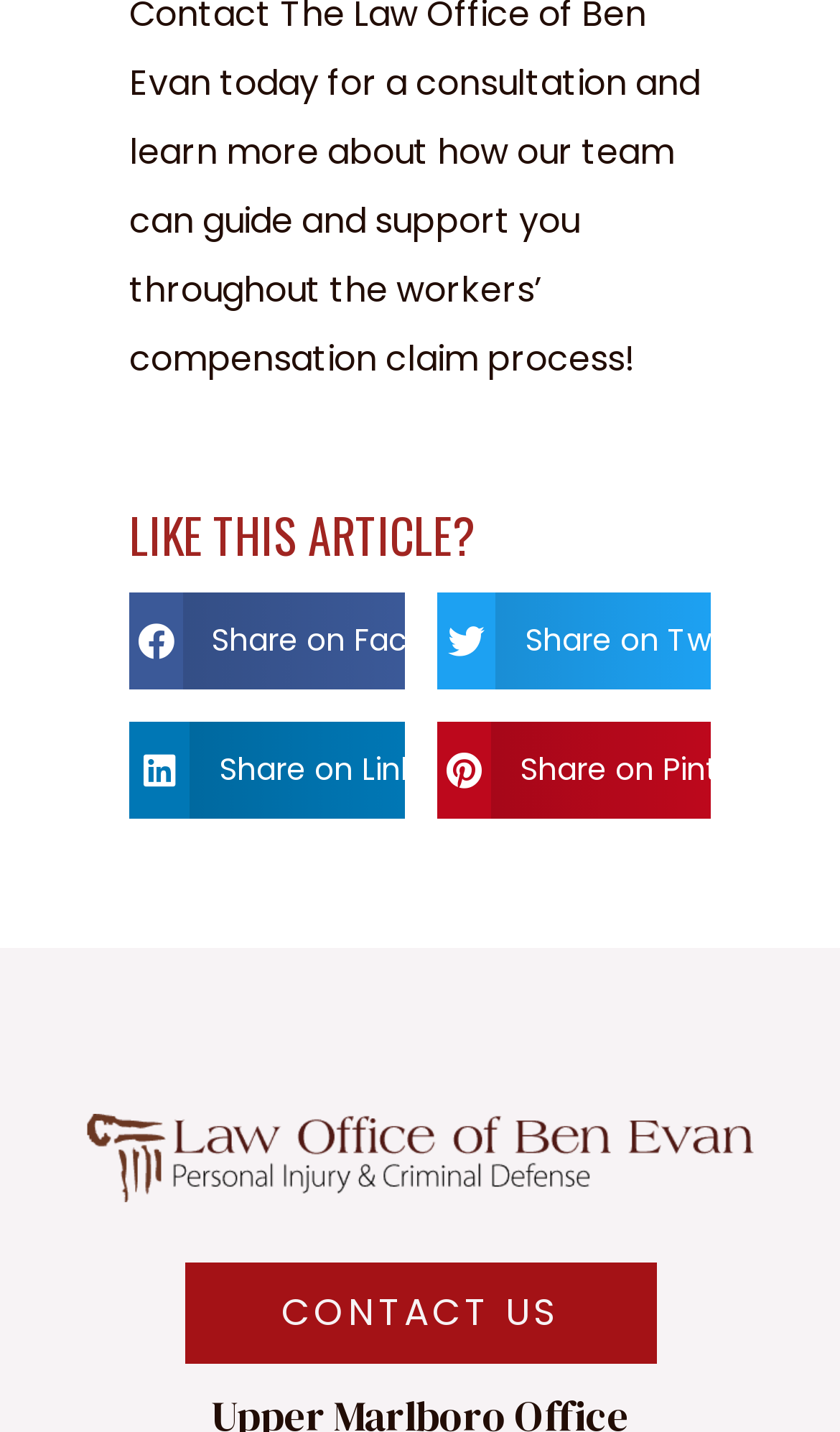What is the purpose of the 'CONTACT US' link?
Please give a detailed and thorough answer to the question, covering all relevant points.

The 'CONTACT US' link is likely a way for users to get in touch with the website or its administrators. It could lead to a contact form, email address, or other means of communication.